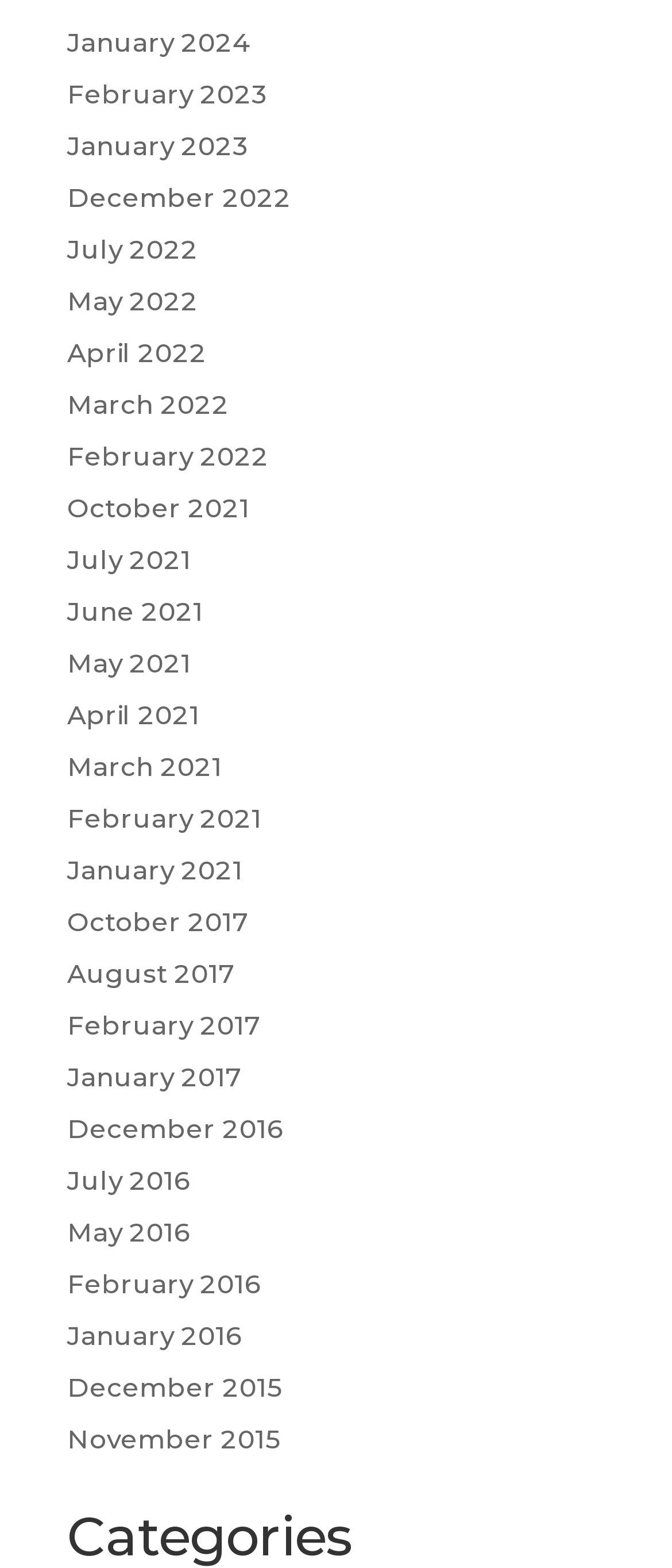Locate the bounding box coordinates of the clickable part needed for the task: "Explore January 2021 articles".

[0.1, 0.544, 0.362, 0.565]